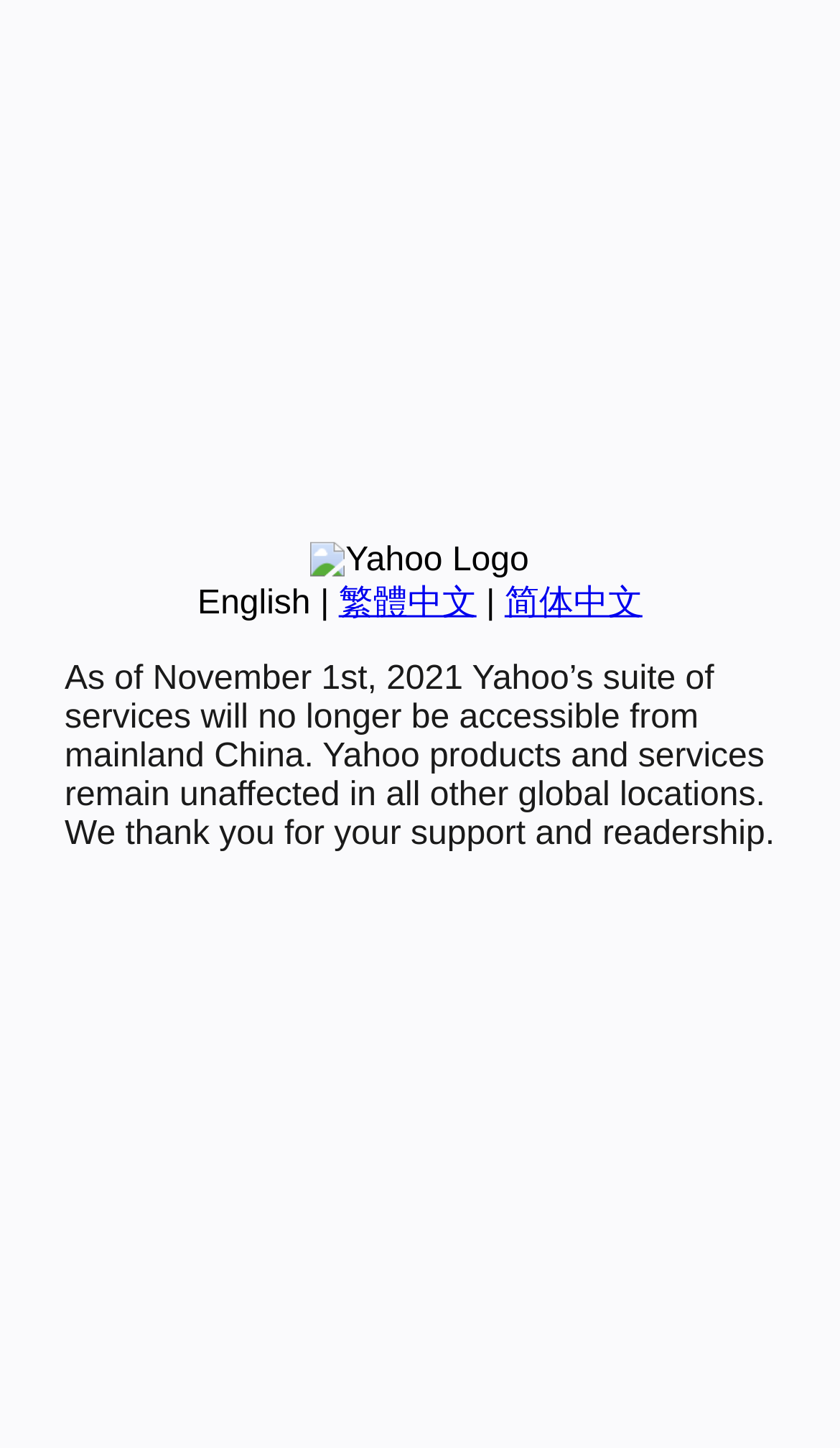Determine the bounding box coordinates of the UI element described below. Use the format (top-left x, top-left y, bottom-right x, bottom-right y) with floating point numbers between 0 and 1: 简体中文

[0.601, 0.404, 0.765, 0.429]